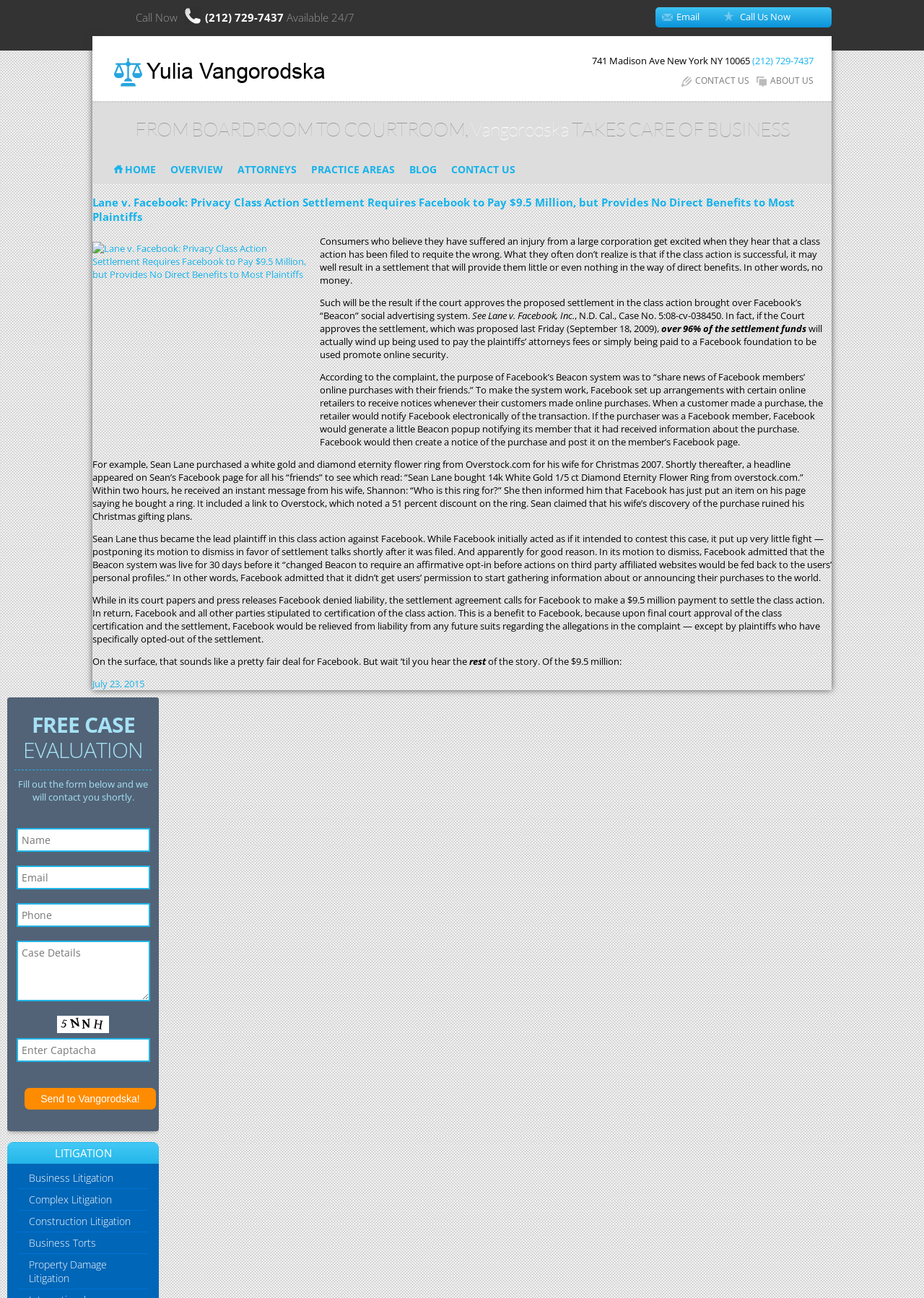Describe the webpage in detail, including text, images, and layout.

This webpage is about a law firm, specifically a commercial litigator named Yulia Vangorodska, Esq. At the top of the page, there is a call-to-action section with a "Call Now" button, a phone number, and an email link. Below this section, there is a logo of the law firm, which is an image of Yulia Vangorodska, Esq.

On the left side of the page, there is a navigation menu with links to different sections of the website, including "Home", "Overview", "Attorneys", "Practice Areas", "Blog", and "Contact Us". 

The main content of the page is an article about a class action lawsuit against Facebook, titled "Lane v. Facebook: Privacy Class Action Settlement Requires Facebook to Pay $9.5 Million, but Provides No Direct Benefits to Most Plaintiffs". The article discusses the details of the lawsuit and the proposed settlement.

Below the article, there is a contact form where visitors can fill out their information to request a free case evaluation. The form includes fields for name, email, phone number, and case details, as well as a captcha and a submit button.

At the bottom of the page, there is a footer section with links to different practice areas, including business litigation, complex litigation, construction litigation, business torts, and property damage litigation. There is also a link to a blog post dated July 23, 2015.

On the right side of the page, there is a section with the law firm's address, phone number, and email link. There are also links to the law firm's social media profiles and a call-to-action button to fill out a free case evaluation form.